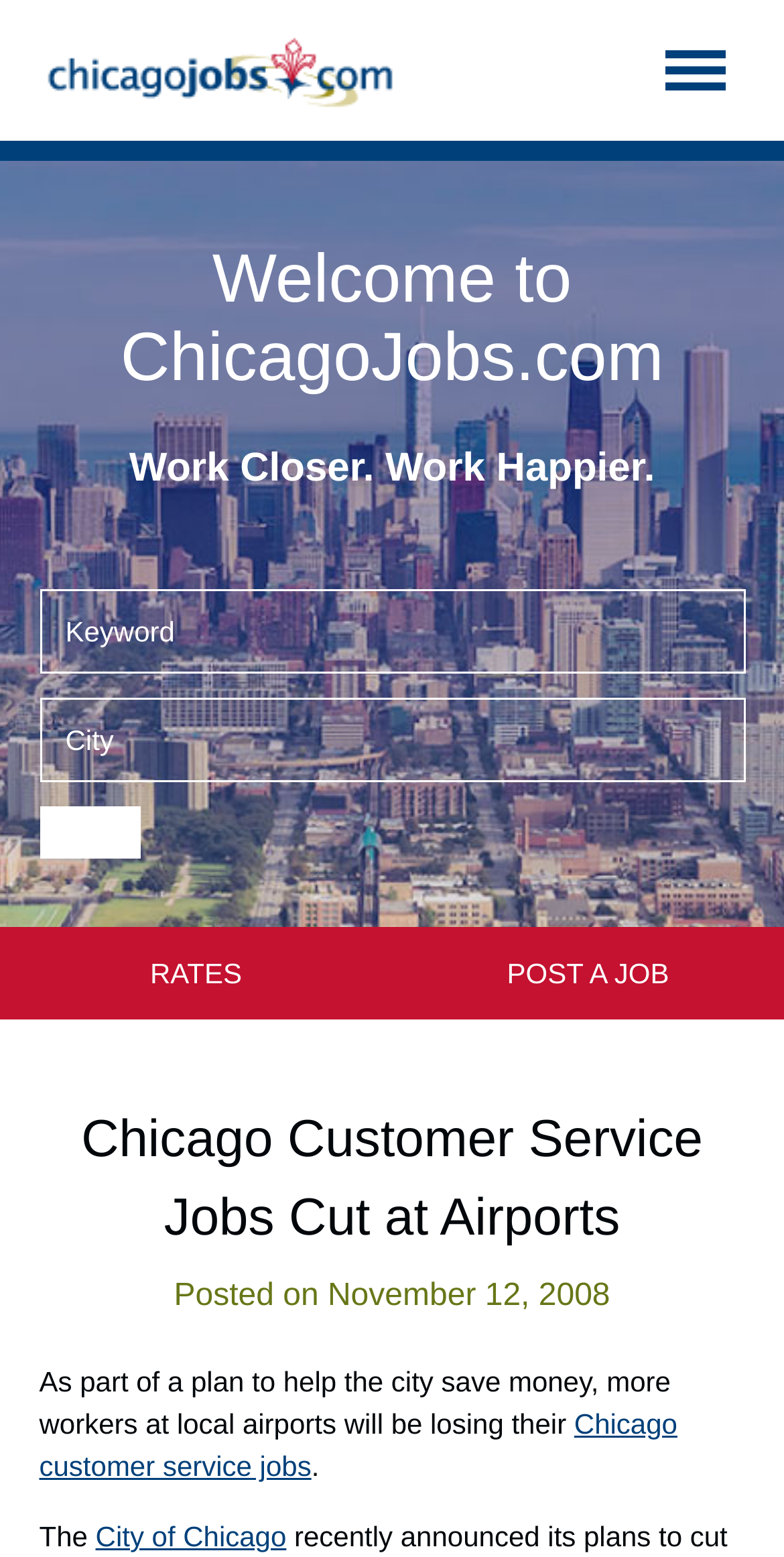Show the bounding box coordinates for the HTML element described as: "Chicago customer service jobs".

[0.05, 0.904, 0.864, 0.952]